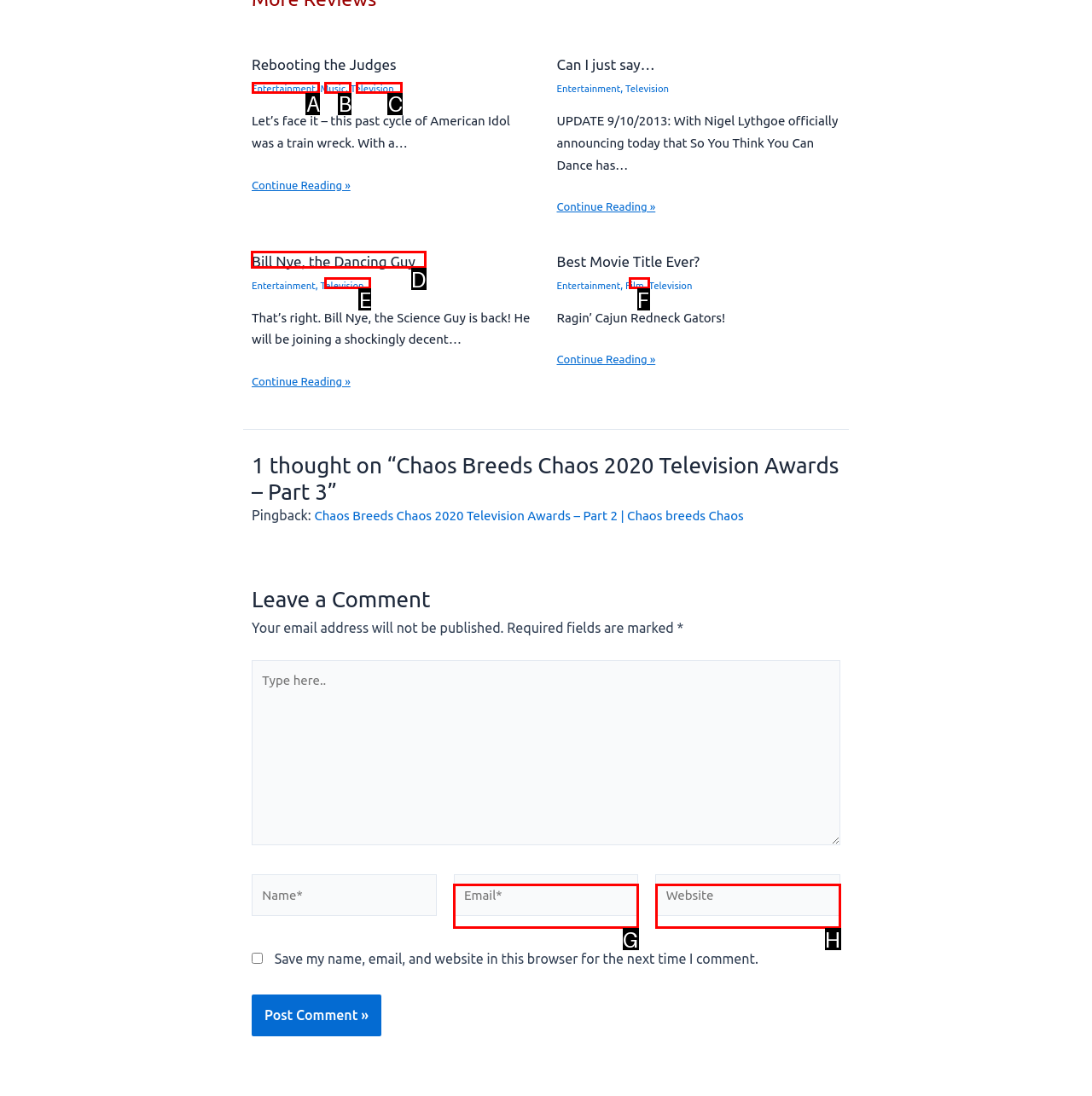Select the appropriate HTML element that needs to be clicked to finish the task: Read the article 'Bill Nye, the Dancing Guy'
Reply with the letter of the chosen option.

D